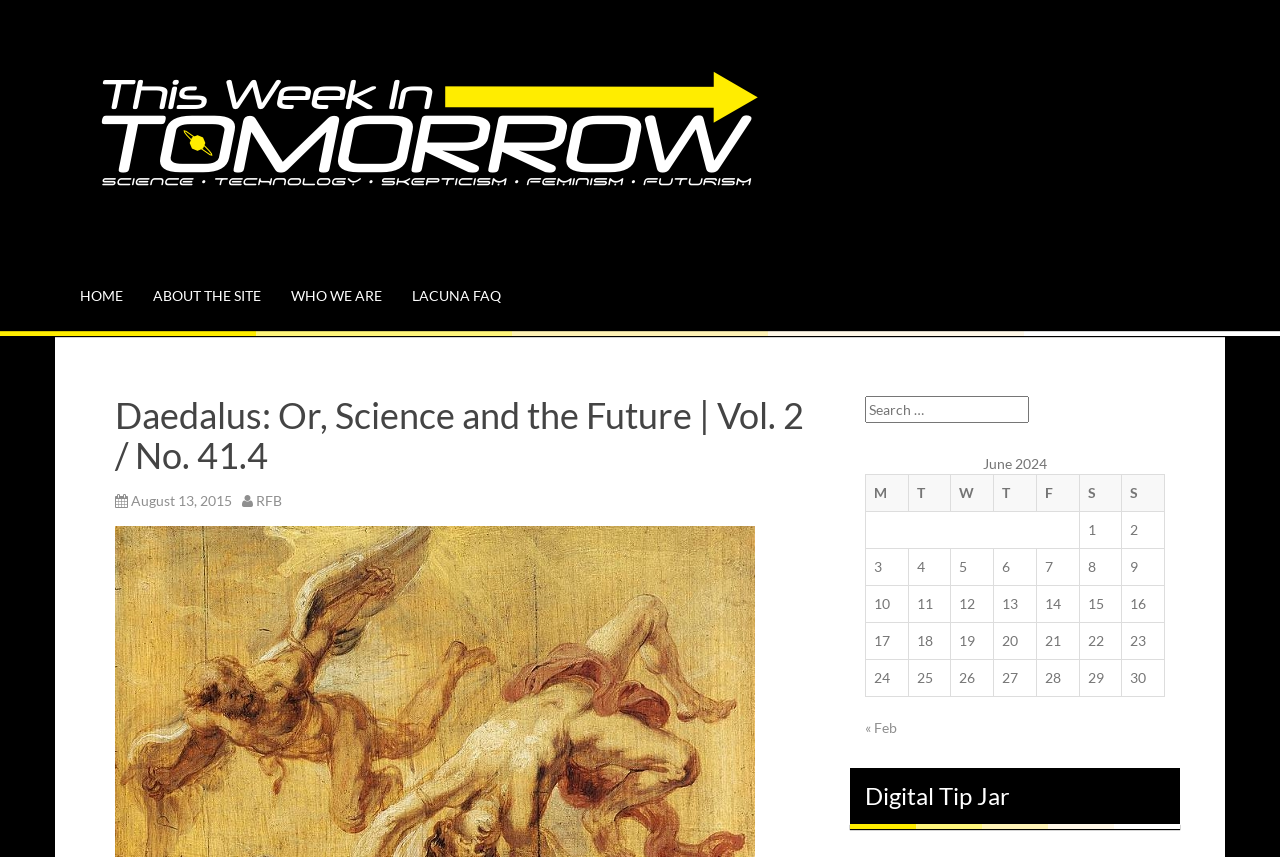What is the primary heading on this webpage?

Daedalus: Or, Science and the Future | Vol. 2 / No. 41.4